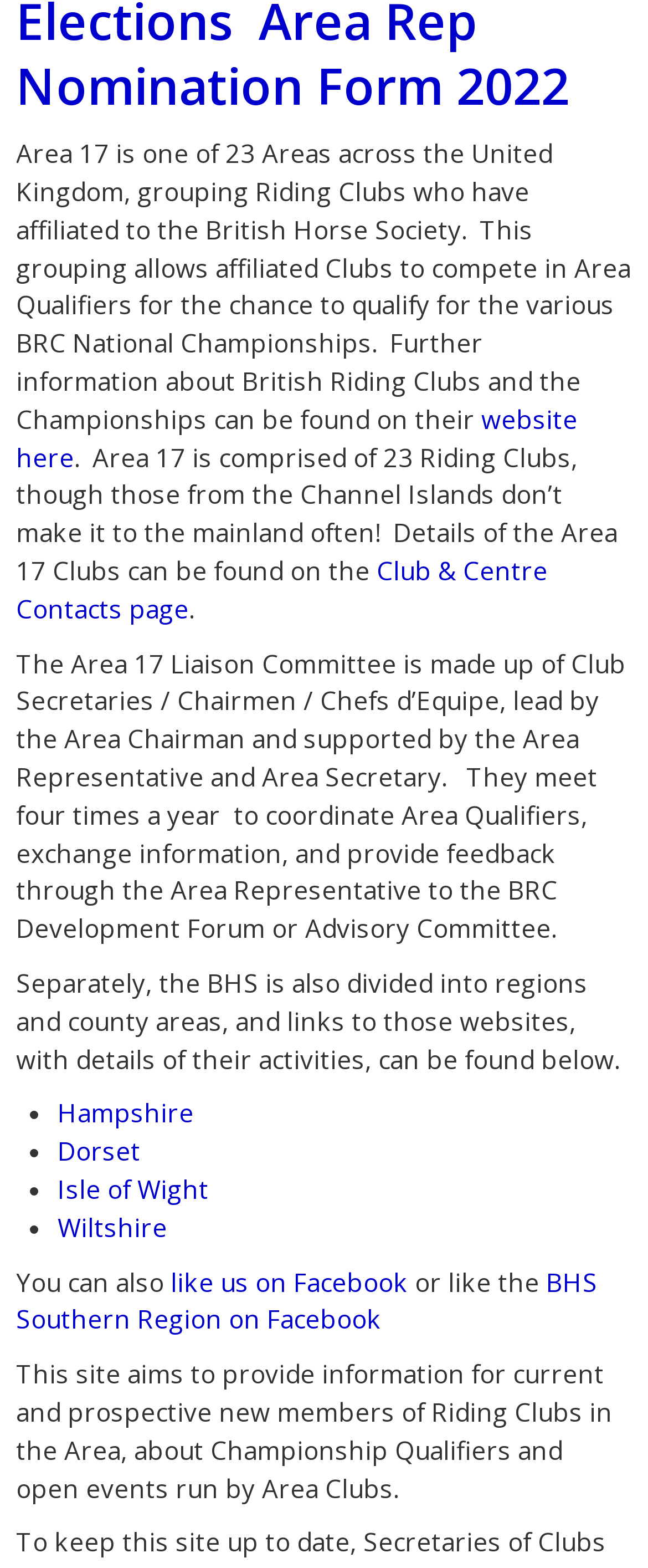Analyze the image and provide a detailed answer to the question: What can be found on the Club & Centre Contacts page?

The text mentions that details of the Area 17 Clubs can be found on the Club & Centre Contacts page.